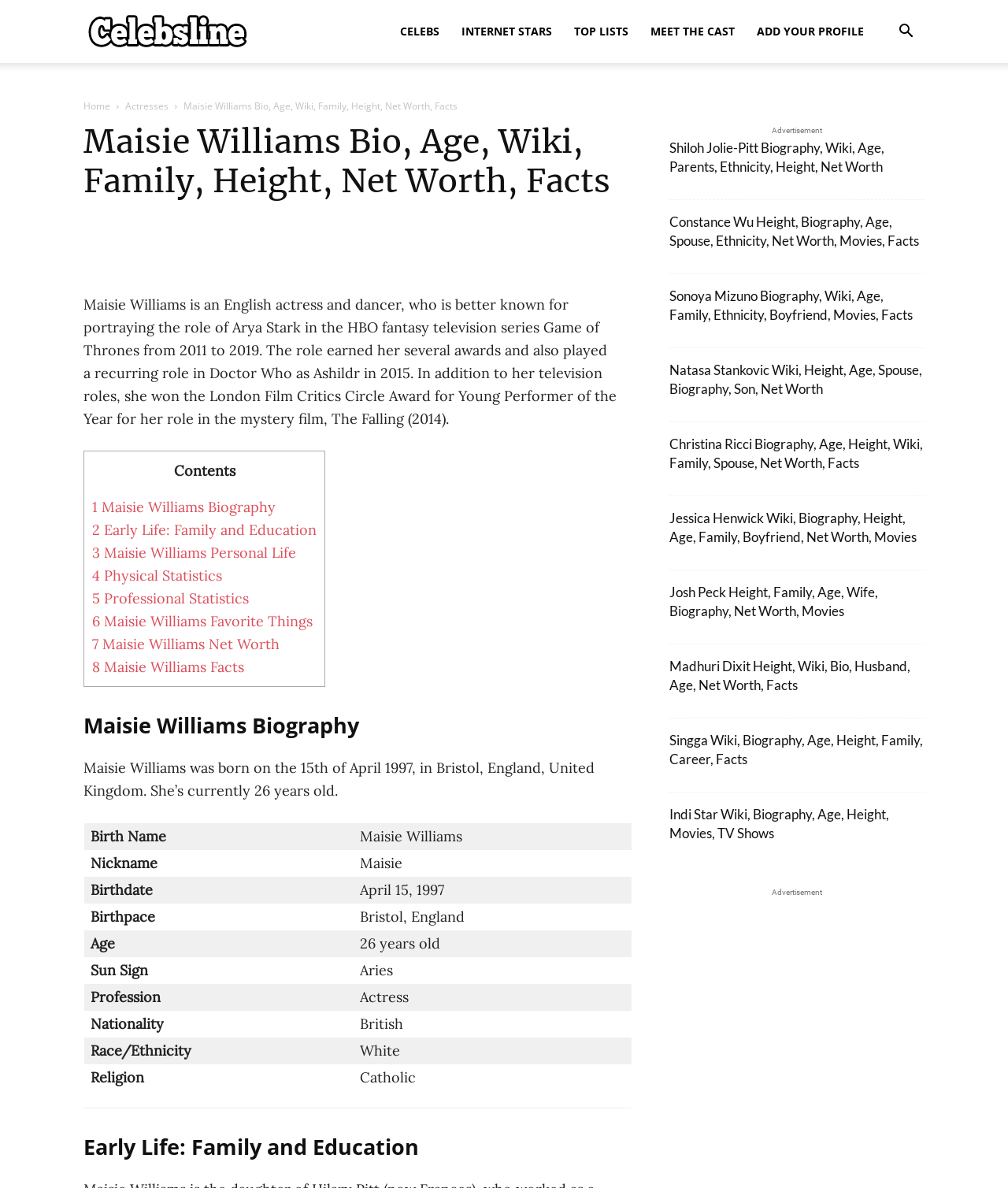What is the name of the mystery film Maisie Williams won an award for?
Please ensure your answer to the question is detailed and covers all necessary aspects.

I found the answer in the paragraph under the 'Maisie Williams Bio, Age, Wiki, Family, Height, Net Worth, Facts' section, where it mentions that she won the London Film Critics Circle Award for Young Performer of the Year for her role in the mystery film The Falling (2014).